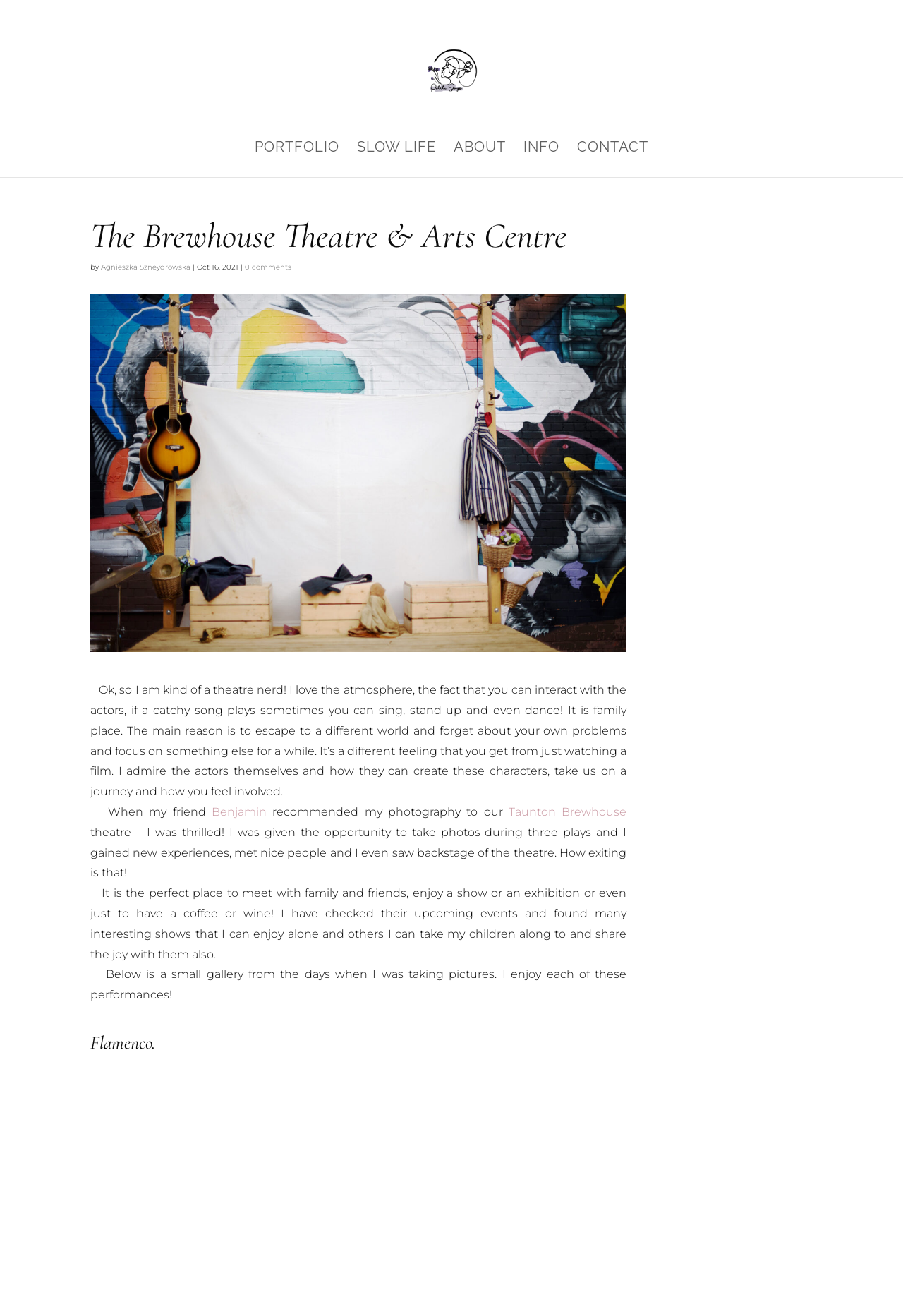Can you find the bounding box coordinates for the element to click on to achieve the instruction: "Visit the Taunton Brewhouse theatre website"?

[0.563, 0.612, 0.694, 0.622]